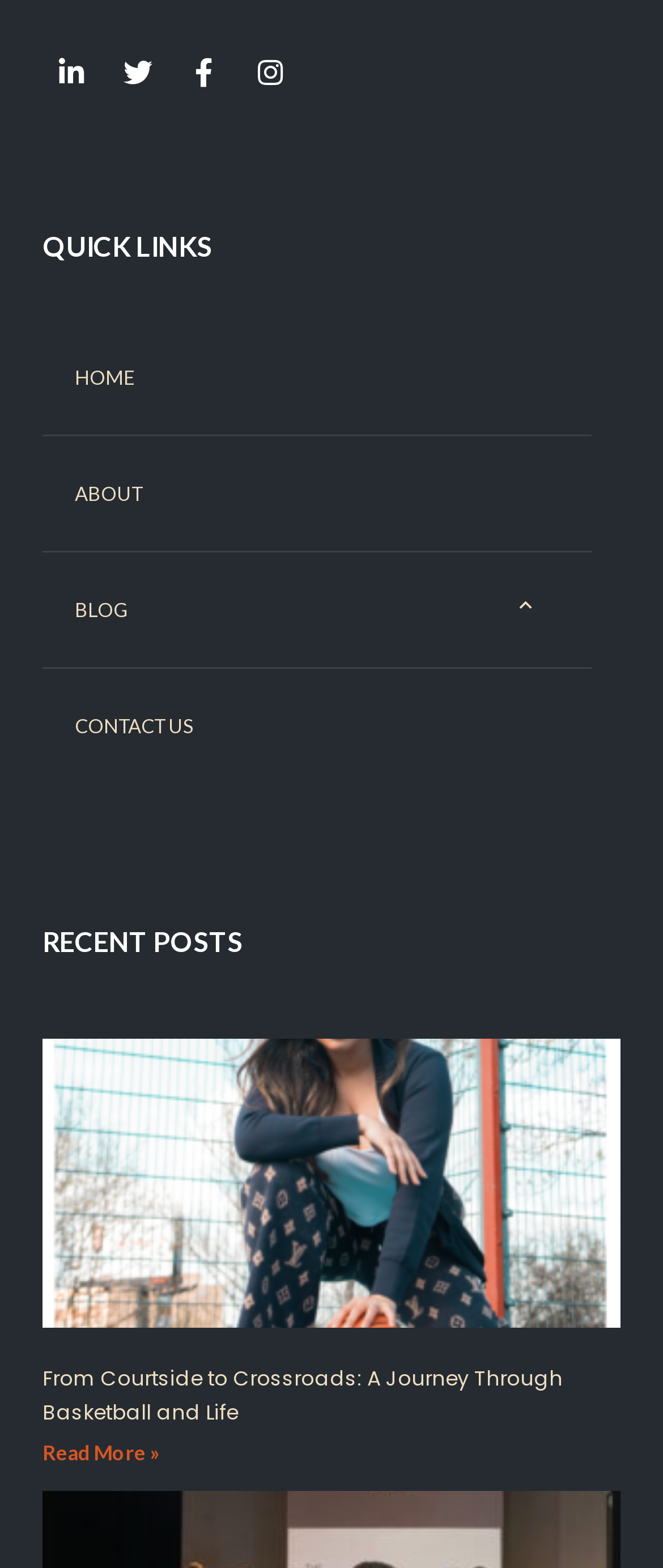Please determine the bounding box coordinates for the UI element described here. Use the format (top-left x, top-left y, bottom-right x, bottom-right y) with values bounded between 0 and 1: Read More »

[0.064, 0.919, 0.241, 0.935]